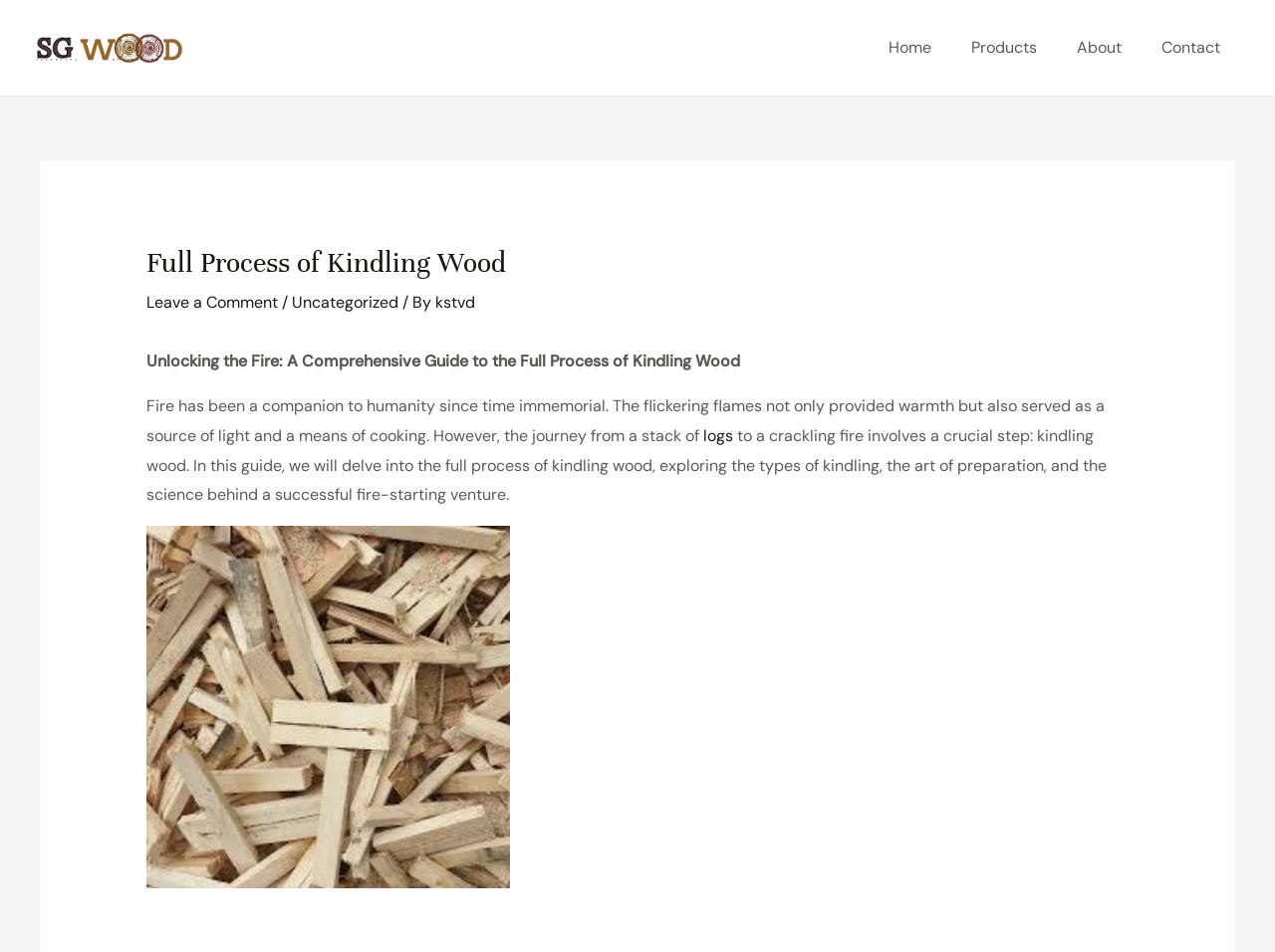Locate the bounding box coordinates of the area to click to fulfill this instruction: "Click on the Home link". The bounding box should be presented as four float numbers between 0 and 1, in the order [left, top, right, bottom].

[0.681, 0.0, 0.746, 0.1]